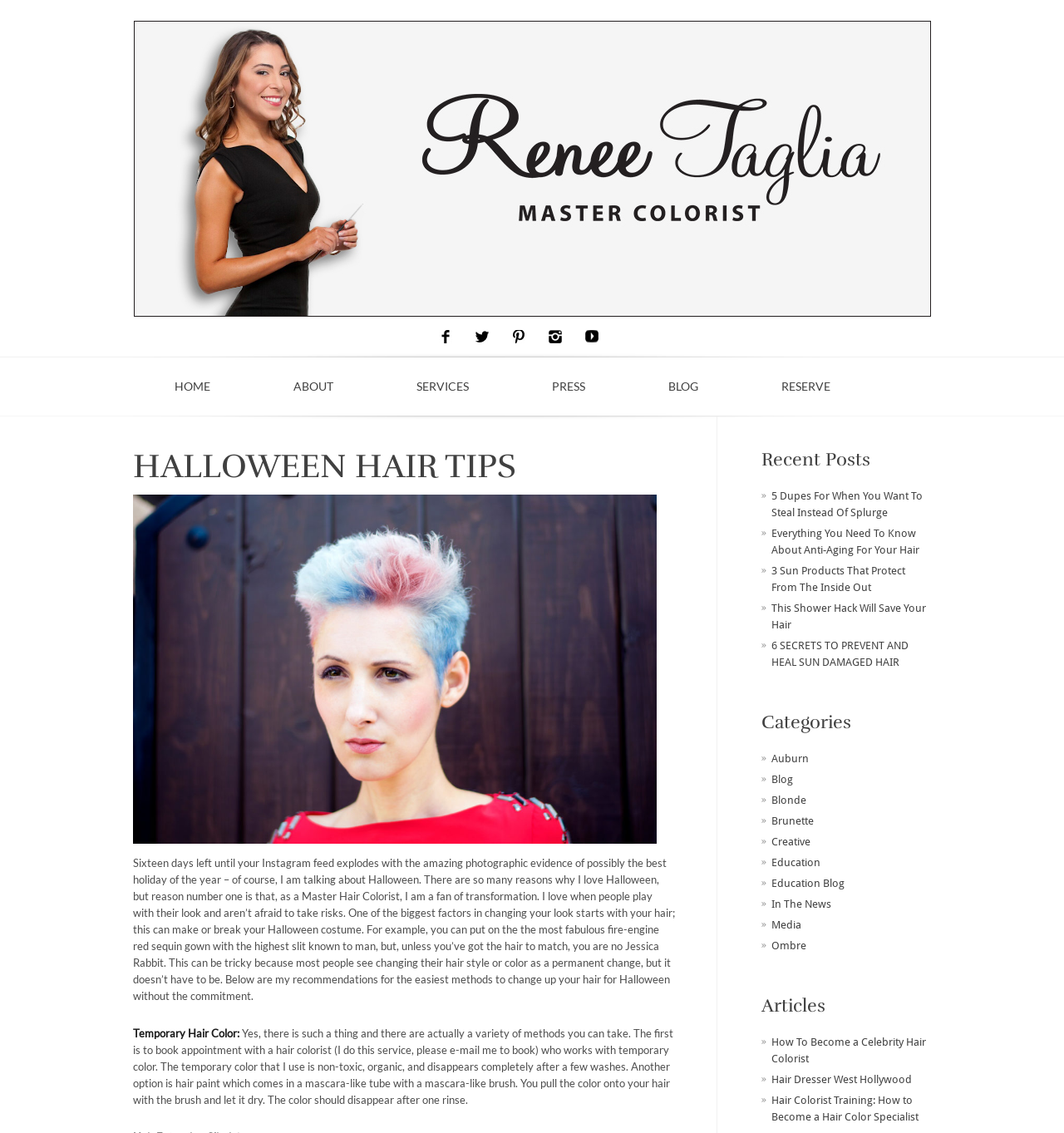What is the category of the blog post '5 Dupes For When You Want To Steal Instead Of Splurge'?
Provide a comprehensive and detailed answer to the question.

The category of the blog post '5 Dupes For When You Want To Steal Instead Of Splurge' is 'Blog', which is evident from the 'Categories' section of the webpage that lists 'Blog' as one of the categories.